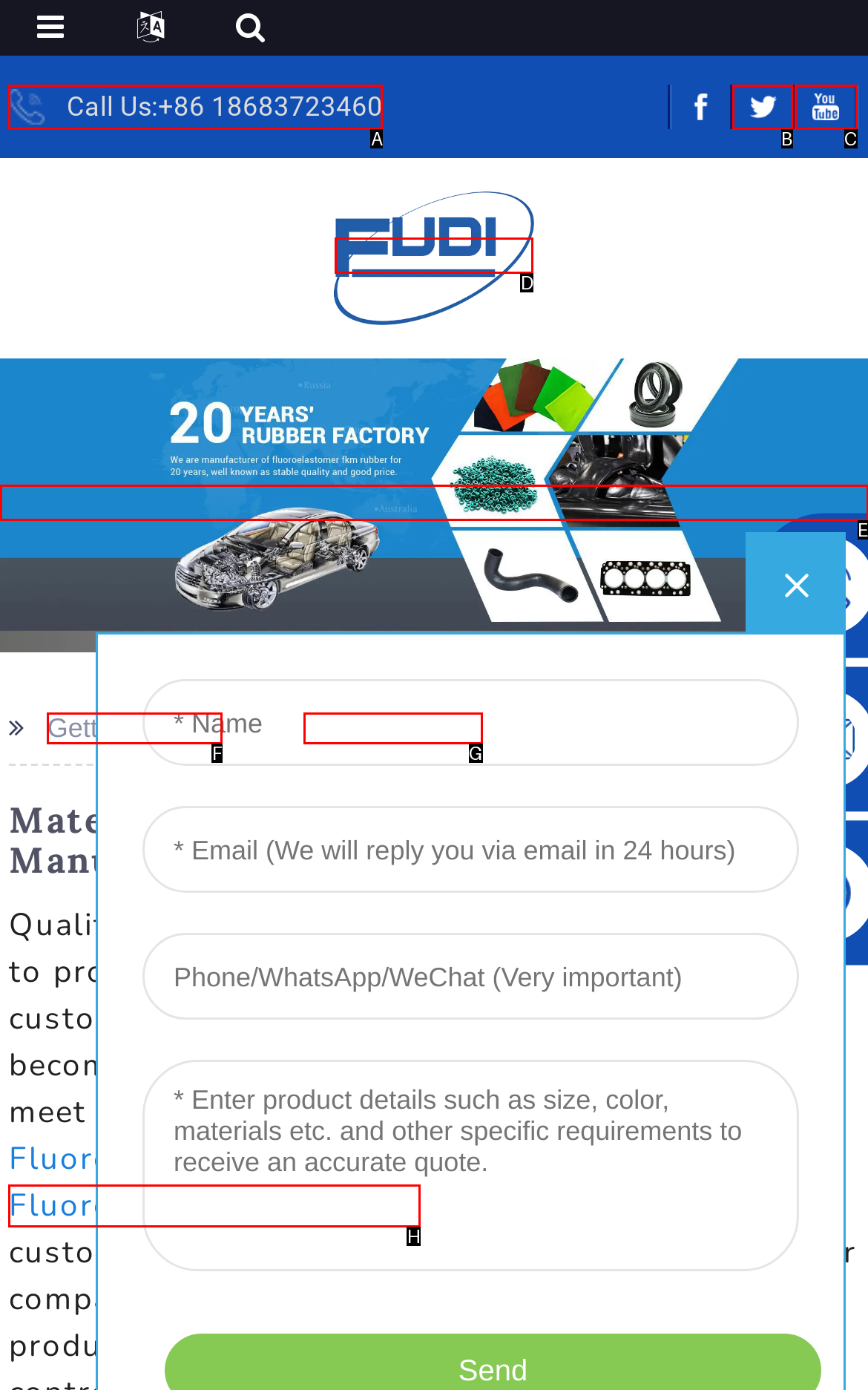Find the option that aligns with: Europe Tours
Provide the letter of the corresponding option.

None